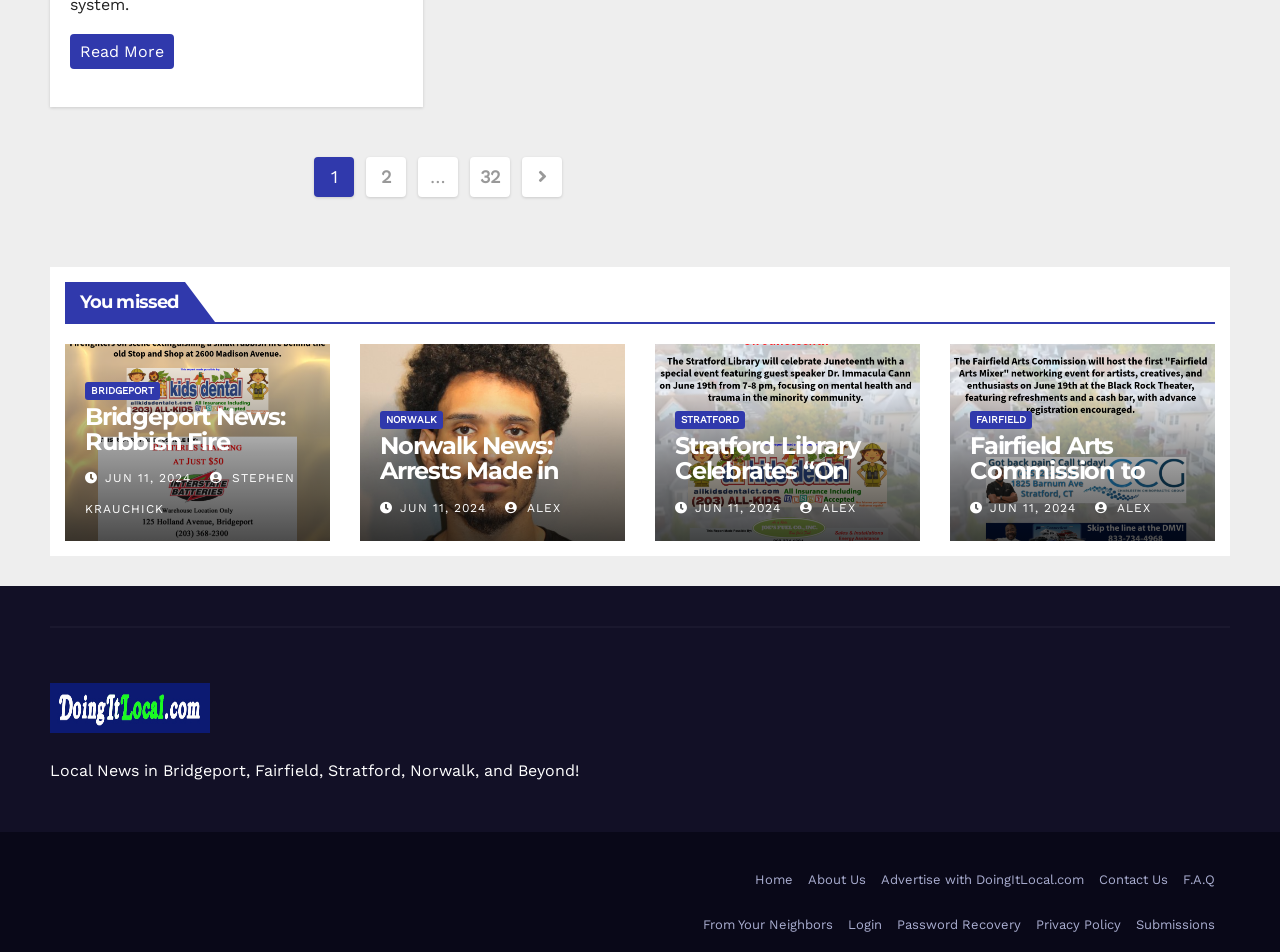Locate the bounding box coordinates of the element to click to perform the following action: 'Visit the home page'. The coordinates should be given as four float values between 0 and 1, in the form of [left, top, right, bottom].

[0.59, 0.916, 0.62, 0.931]